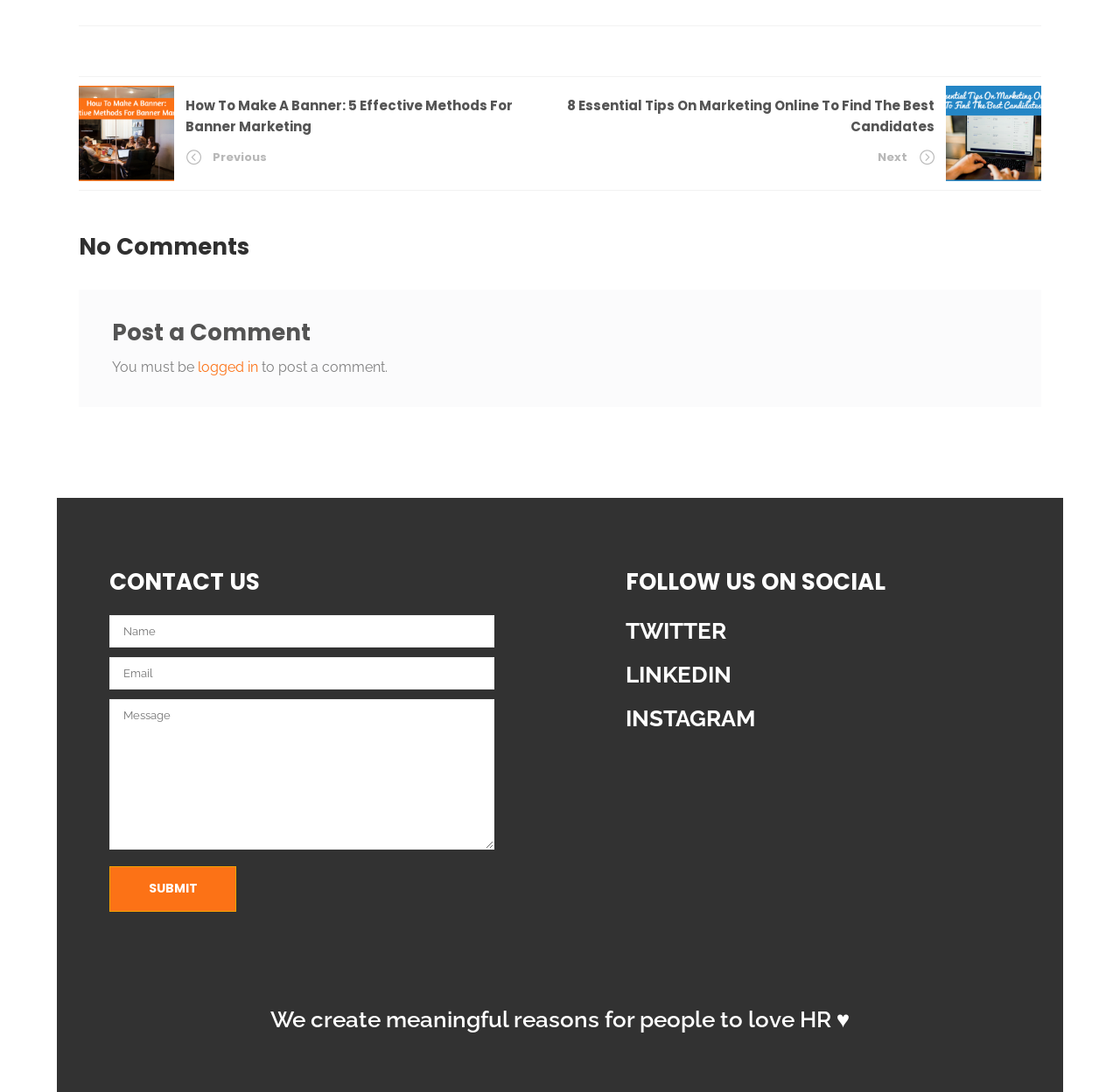Locate the bounding box of the user interface element based on this description: "Linkedin".

[0.559, 0.606, 0.653, 0.63]